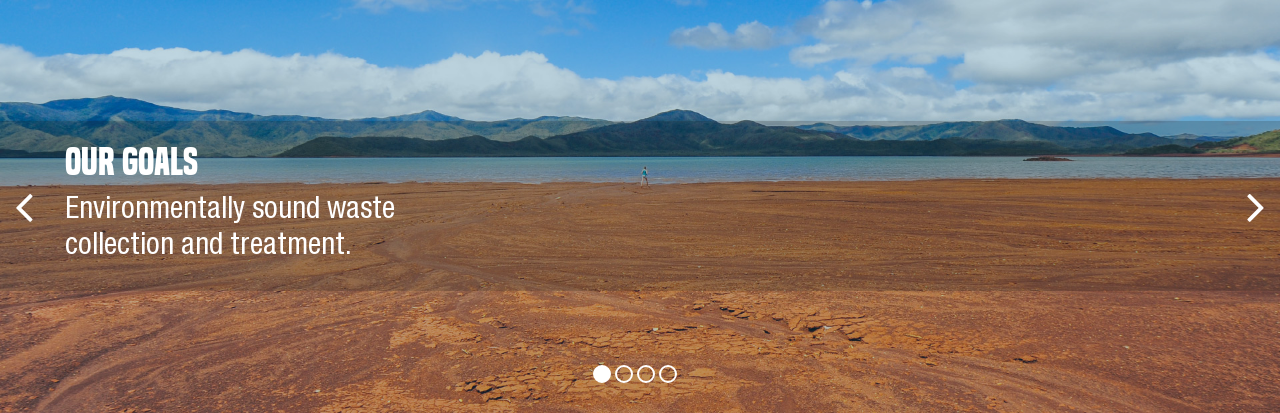Generate an elaborate caption that covers all aspects of the image.

The image displays a picturesque landscape emphasizing sustainable practices in waste management. In the foreground, a vast expanse of reddish-brown earth stretches out, hinting at eco-friendly waste collection methods. To the right, a figure stands near the shoreline, seemingly engaged in monitoring or collecting waste, underscoring a commitment to environmentally sound practices. The serene backdrop includes majestic mountains under a blue sky dotted with a few white clouds, creating a tranquil yet purposeful setting. Overlaid on the image are the words "OUR GOALS," highlighting the organization's mission alongside the statement: "Environmentally sound waste collection and treatment," which reinforces their dedication to sustainable environmental management. This imagery effectively symbolizes the intersection of nature and responsible waste management initiatives.